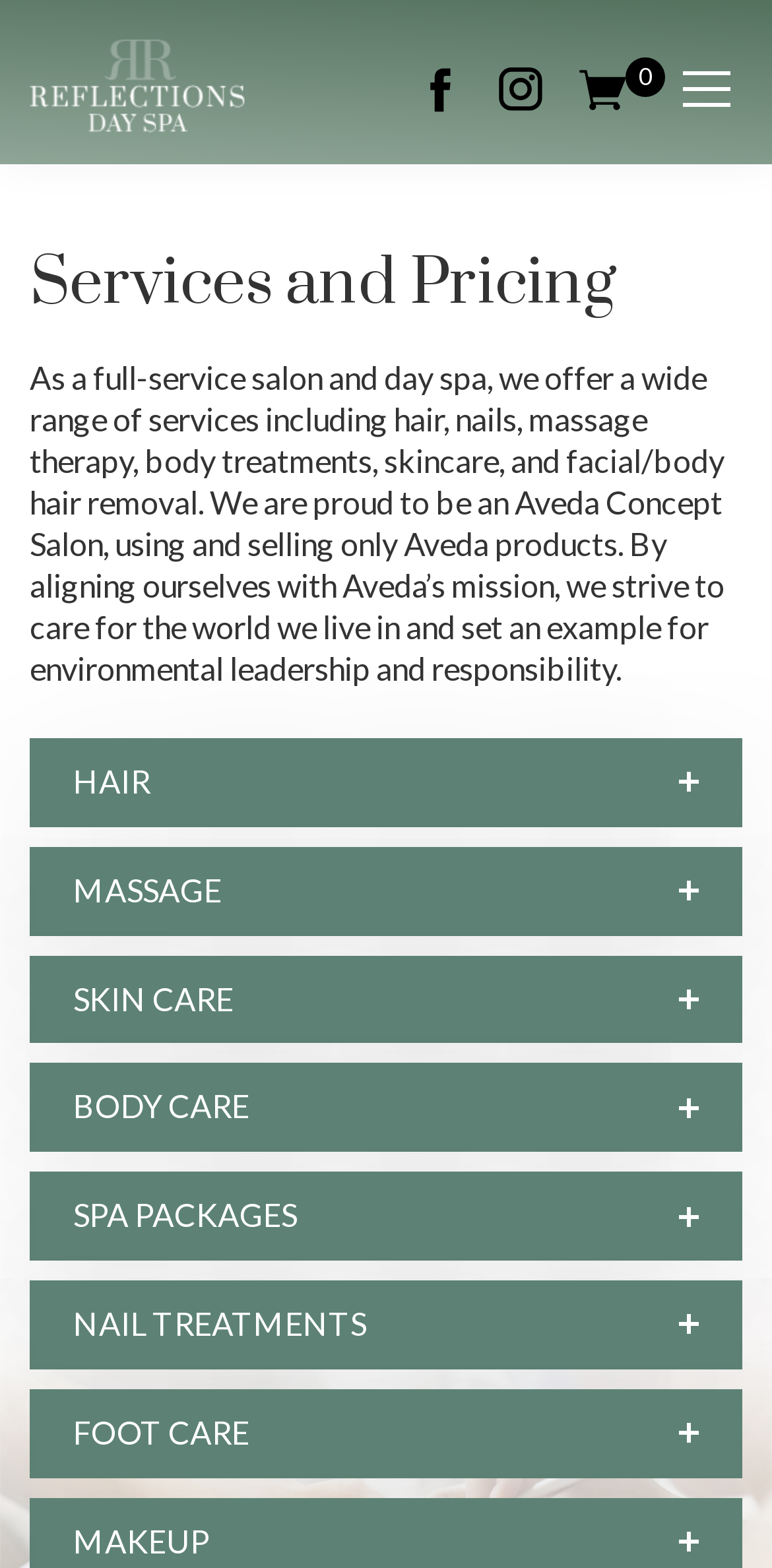Given the webpage screenshot and the description, determine the bounding box coordinates (top-left x, top-left y, bottom-right x, bottom-right y) that define the location of the UI element matching this description: Toggle navigation

[0.869, 0.035, 0.962, 0.081]